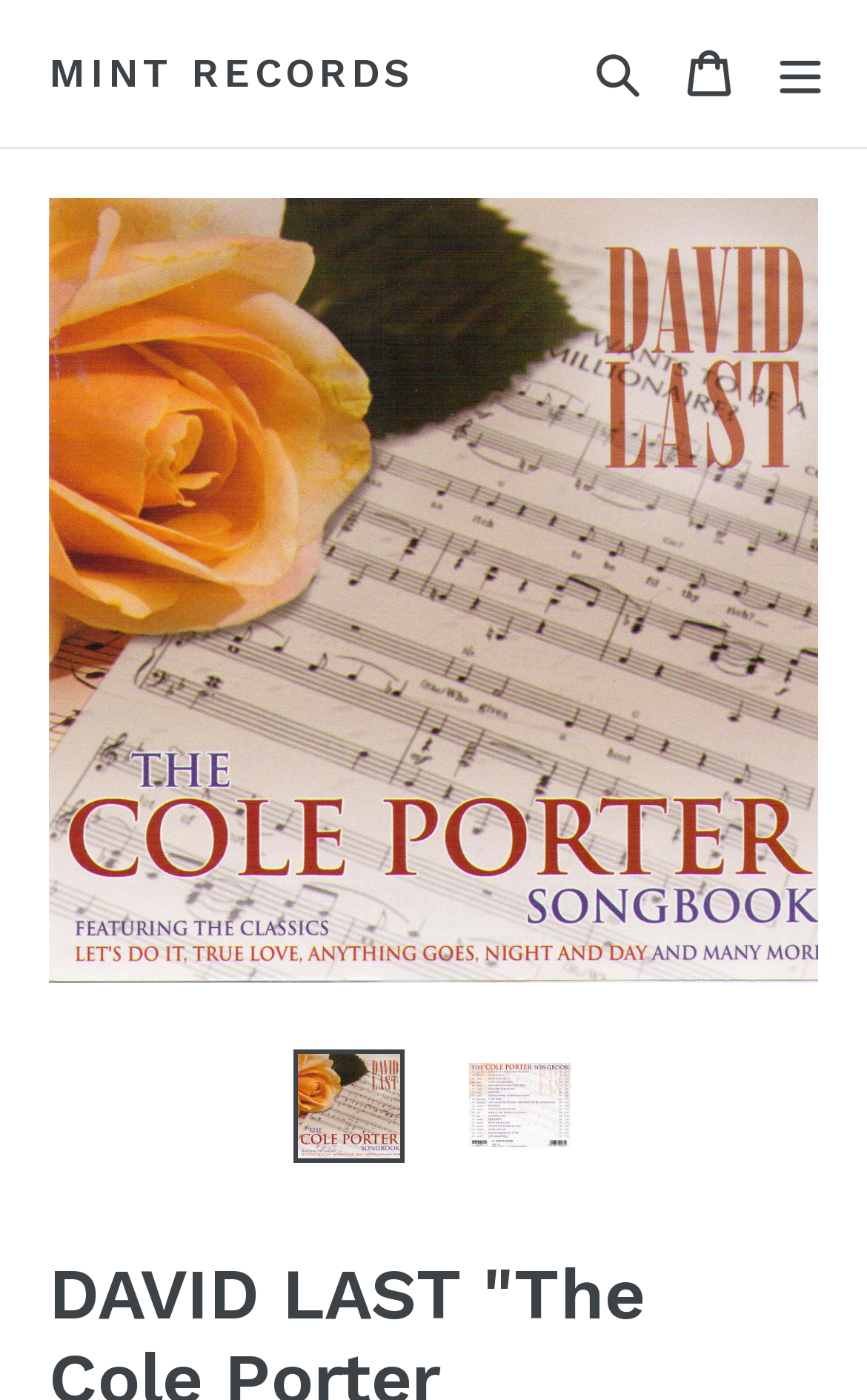Identify the bounding box of the UI component described as: "Search".

[0.667, 0.0, 0.759, 0.105]